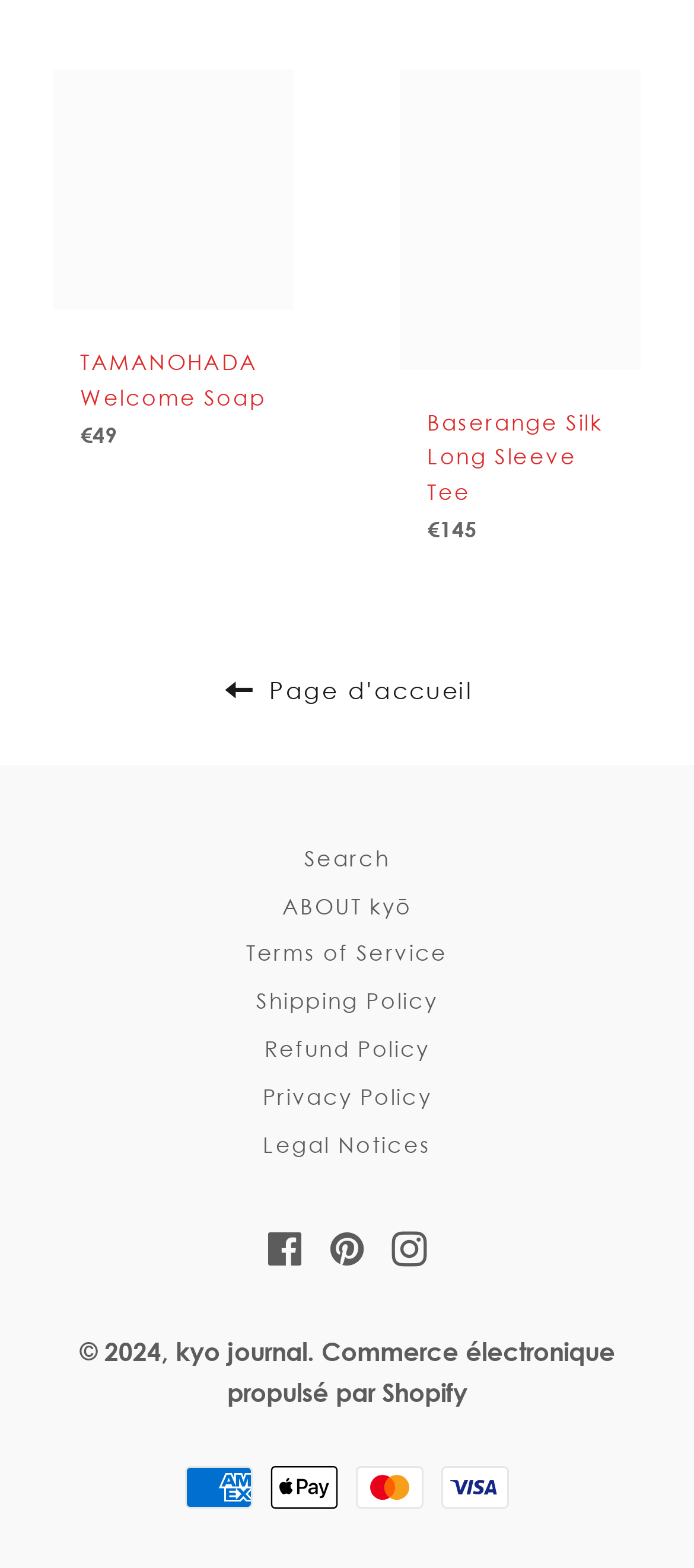Specify the bounding box coordinates of the region I need to click to perform the following instruction: "View TAMANOHADA Welcome Soap product". The coordinates must be four float numbers in the range of 0 to 1, i.e., [left, top, right, bottom].

[0.077, 0.045, 0.423, 0.288]